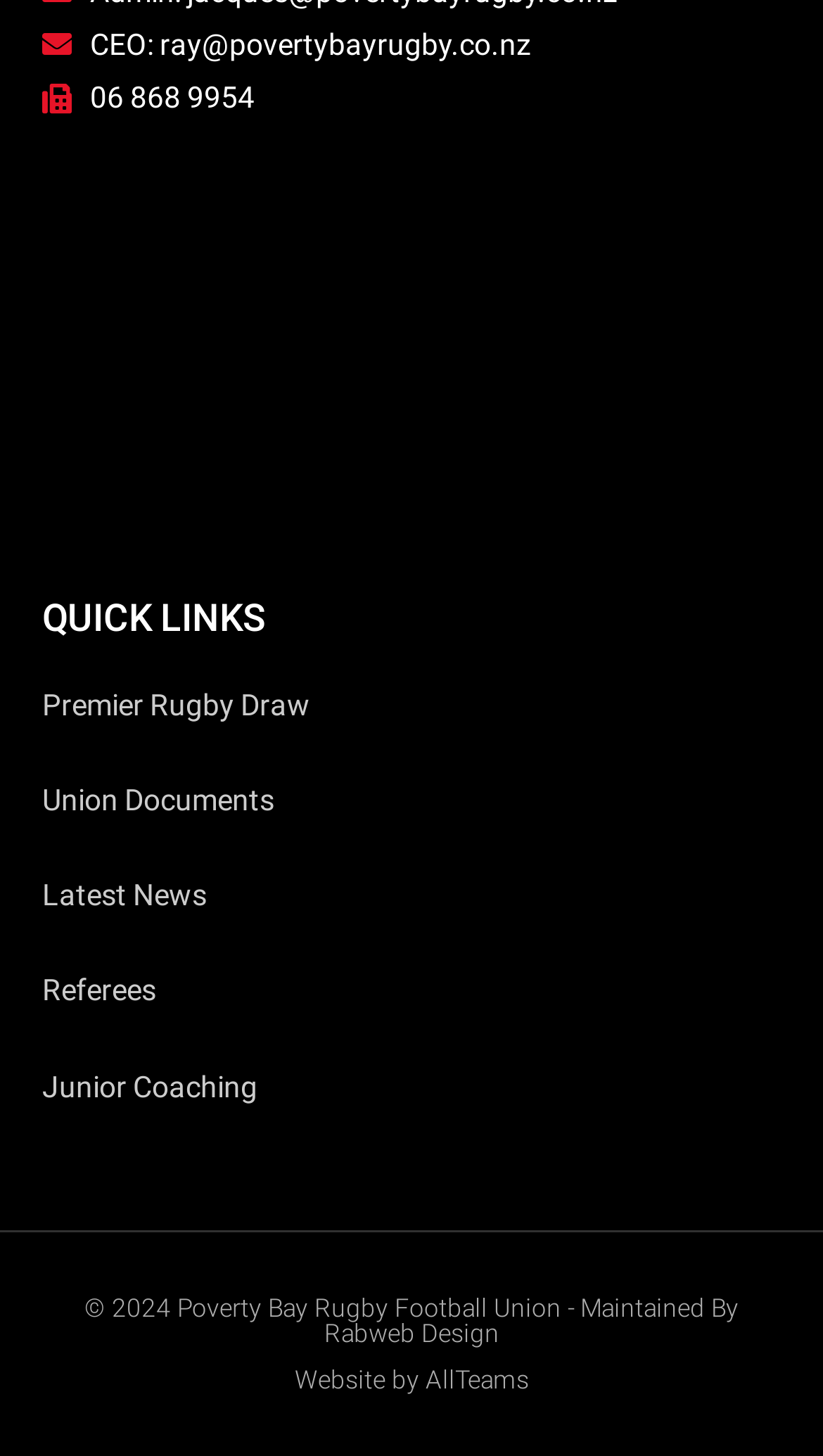Highlight the bounding box coordinates of the element that should be clicked to carry out the following instruction: "Check Latest News". The coordinates must be given as four float numbers ranging from 0 to 1, i.e., [left, top, right, bottom].

[0.051, 0.603, 0.251, 0.626]